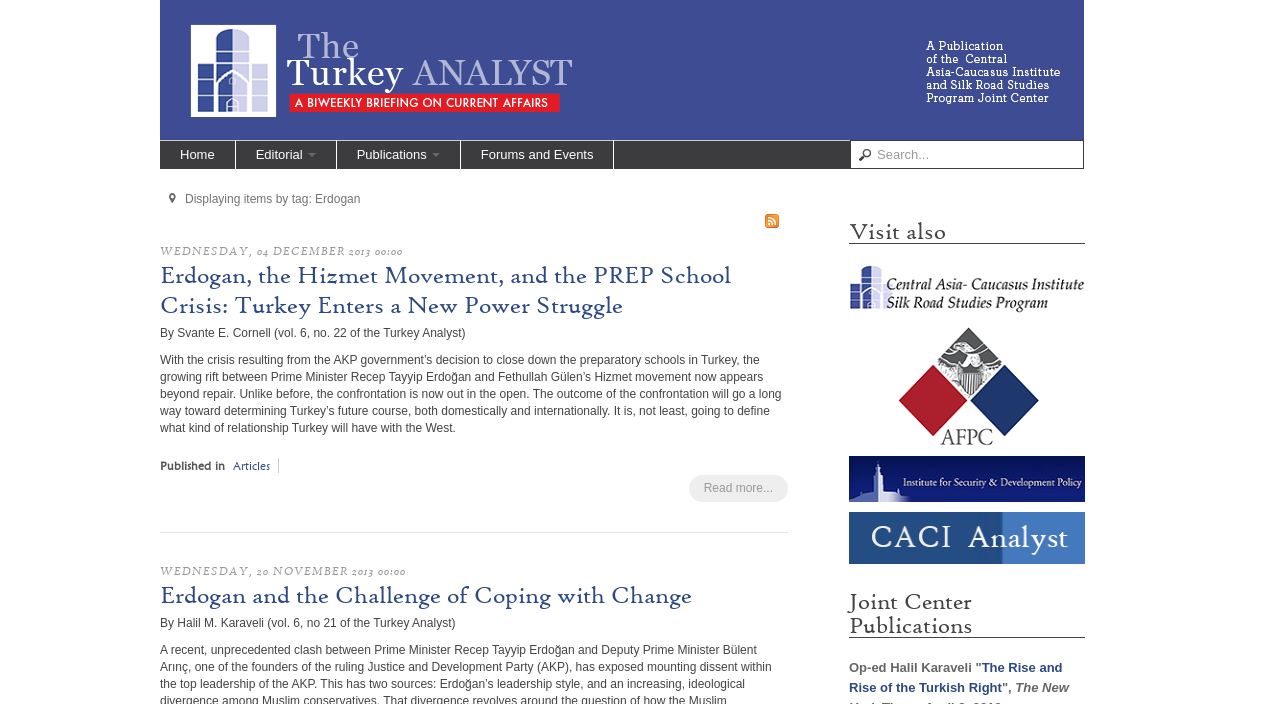Please determine the bounding box coordinates of the section I need to click to accomplish this instruction: "Read more about 'Erdogan, the Hizmet Movement, and the PREP School Crisis: Turkey Enters a New Power Struggle'".

[0.538, 0.675, 0.616, 0.713]